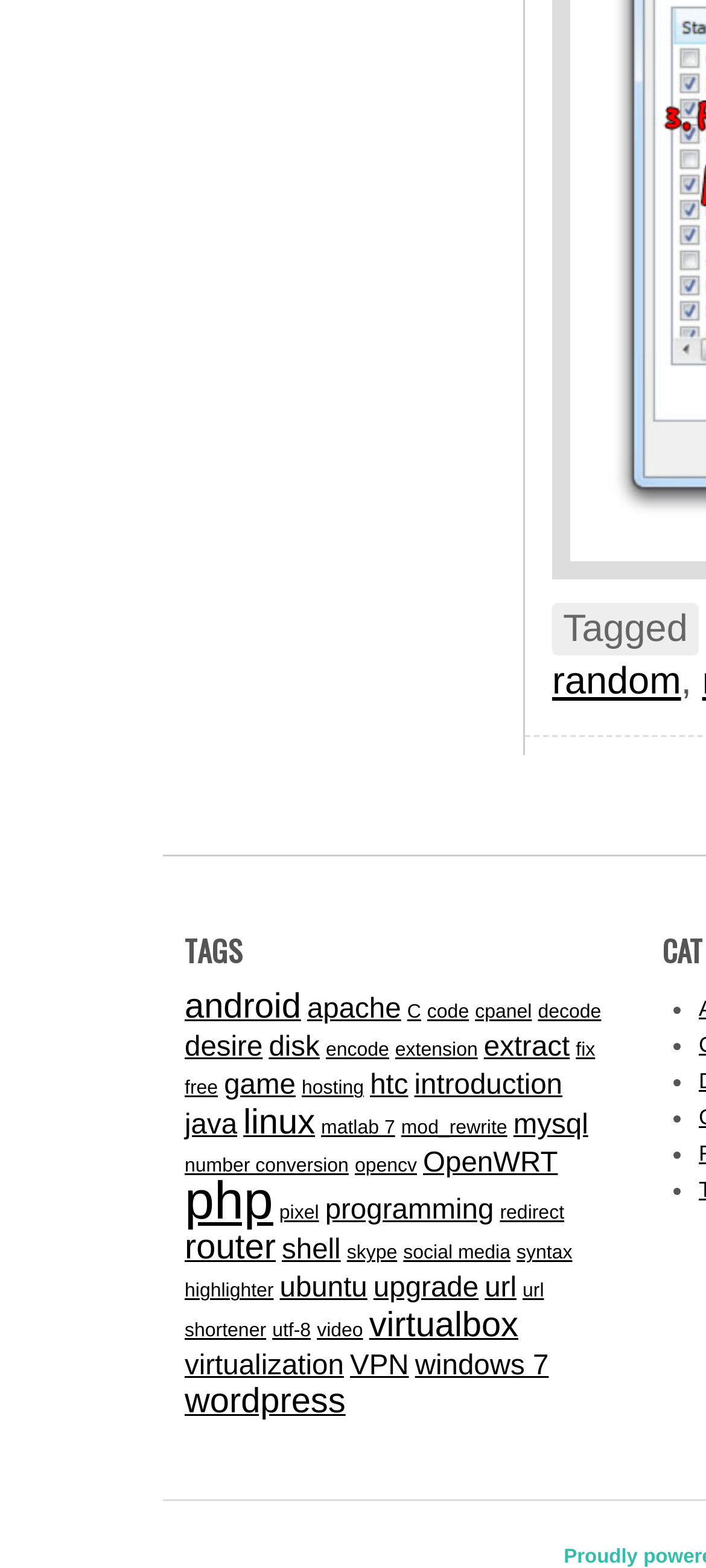Provide a brief response using a word or short phrase to this question:
How many items are associated with the 'php' tag?

8